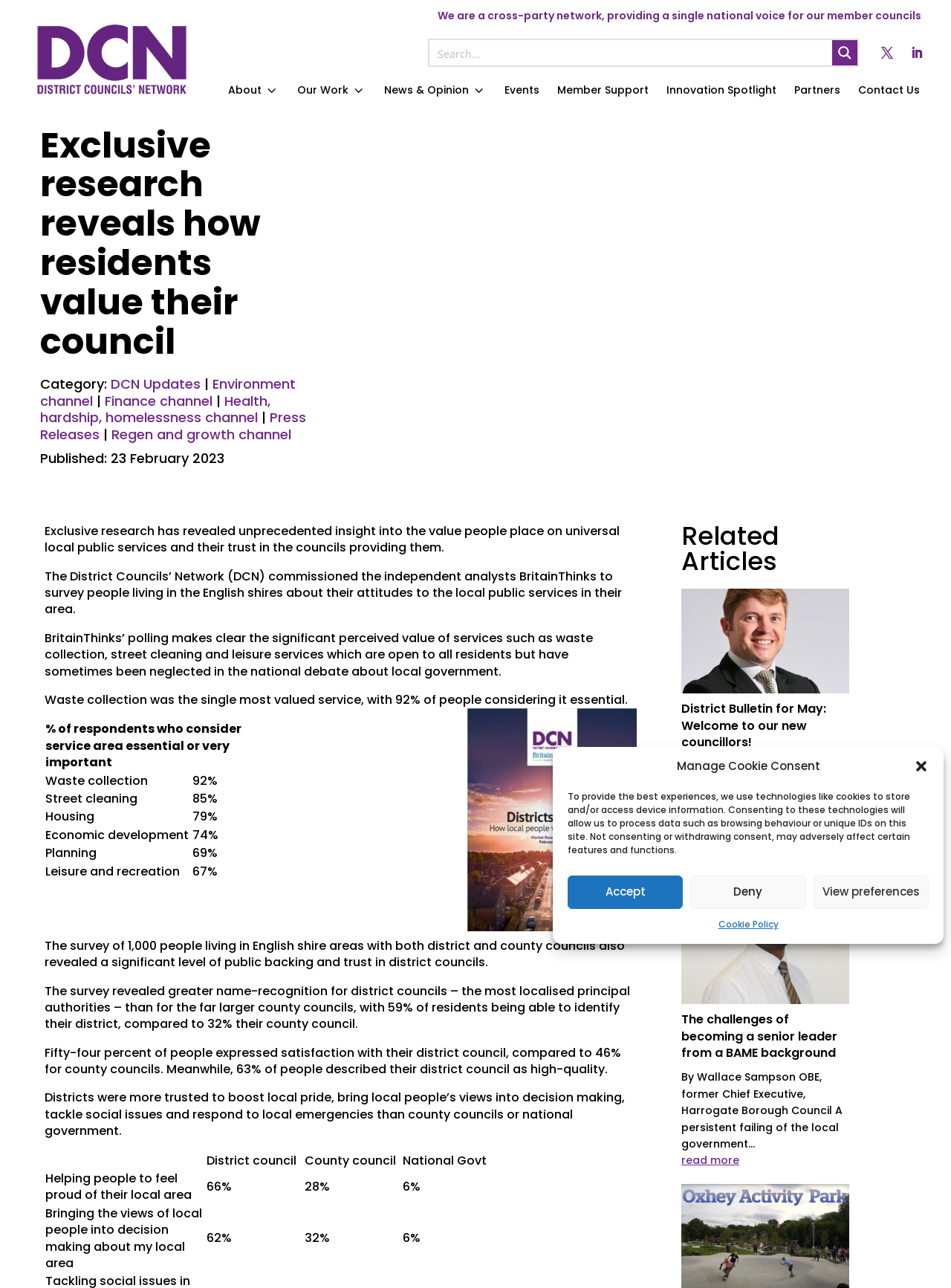Predict the bounding box of the UI element based on this description: "CANADA VISA FROM JAPAN".

None